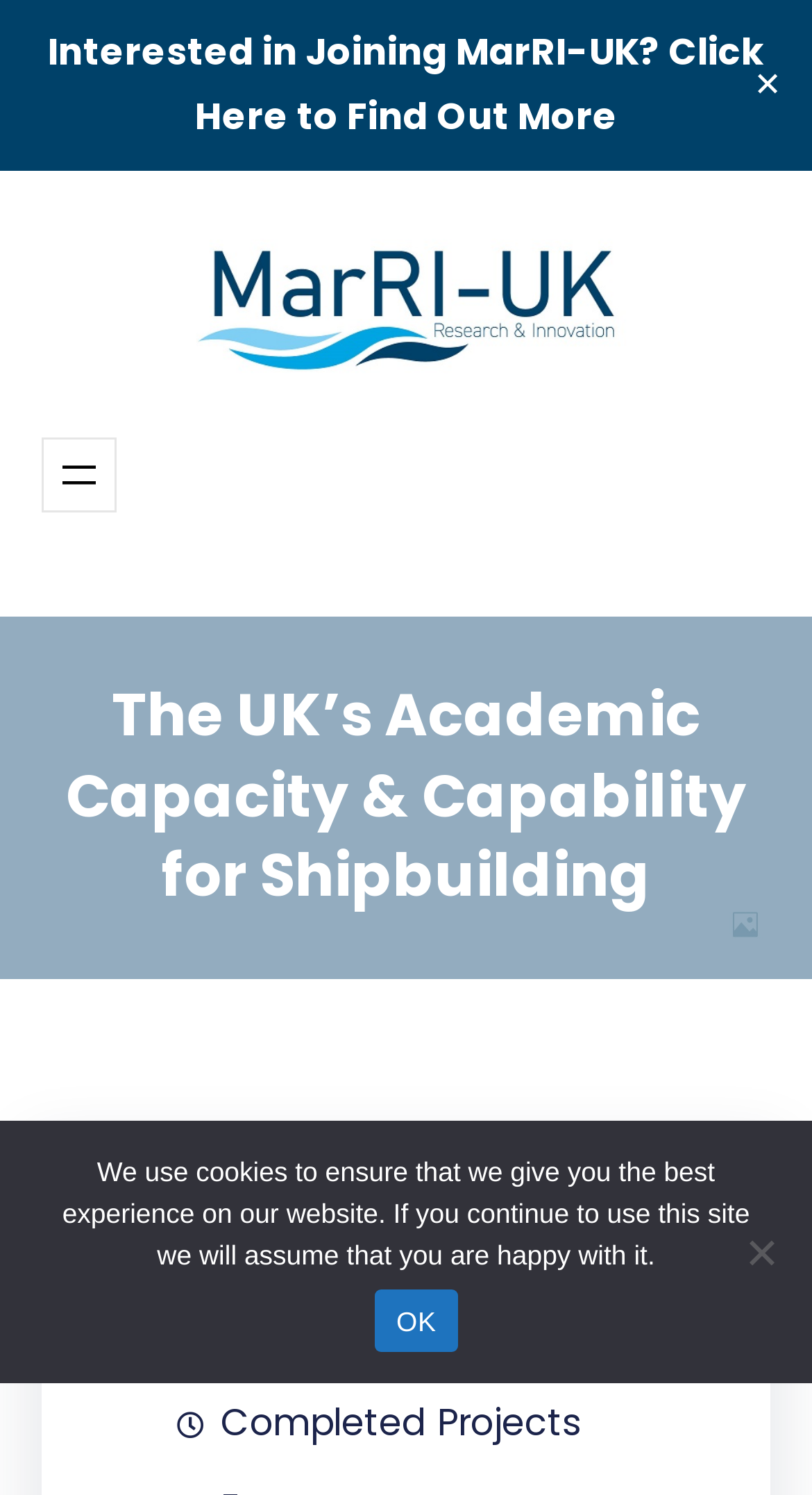Provide the bounding box coordinates, formatted as (top-left x, top-left y, bottom-right x, bottom-right y), with all values being floating point numbers between 0 and 1. Identify the bounding box of the UI element that matches the description: Completed Projects

[0.218, 0.924, 0.718, 0.981]